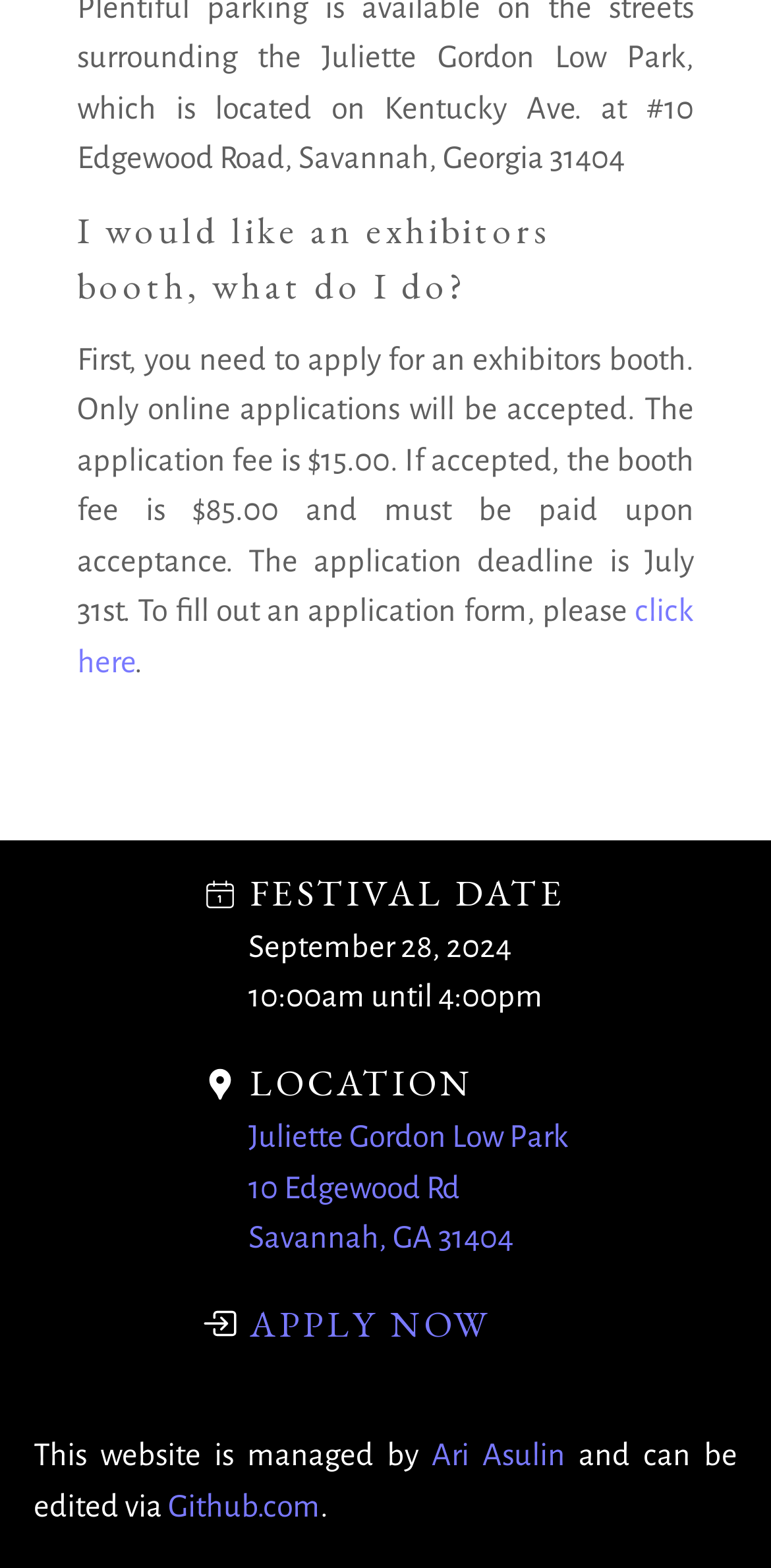Provide a brief response to the question using a single word or phrase: 
What is the location of the festival?

Juliette Gordon Low Park